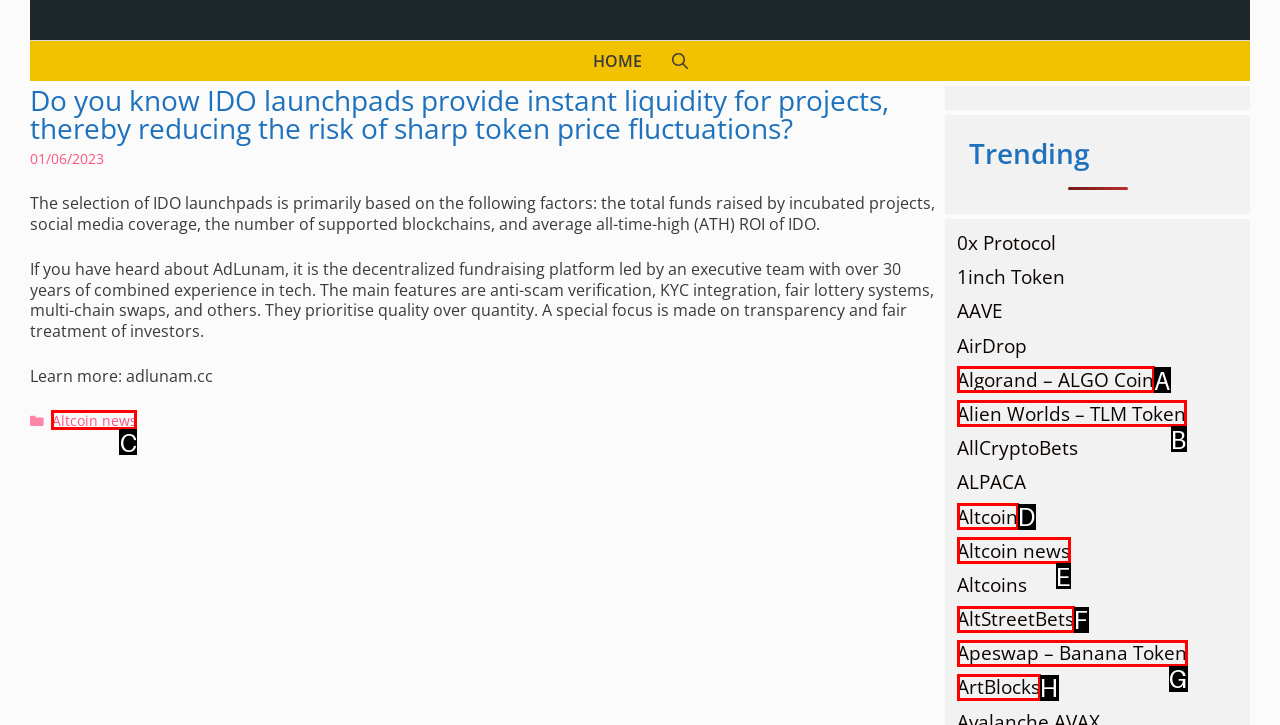Select the letter of the UI element that best matches: Apeswap – Banana Token
Answer with the letter of the correct option directly.

G